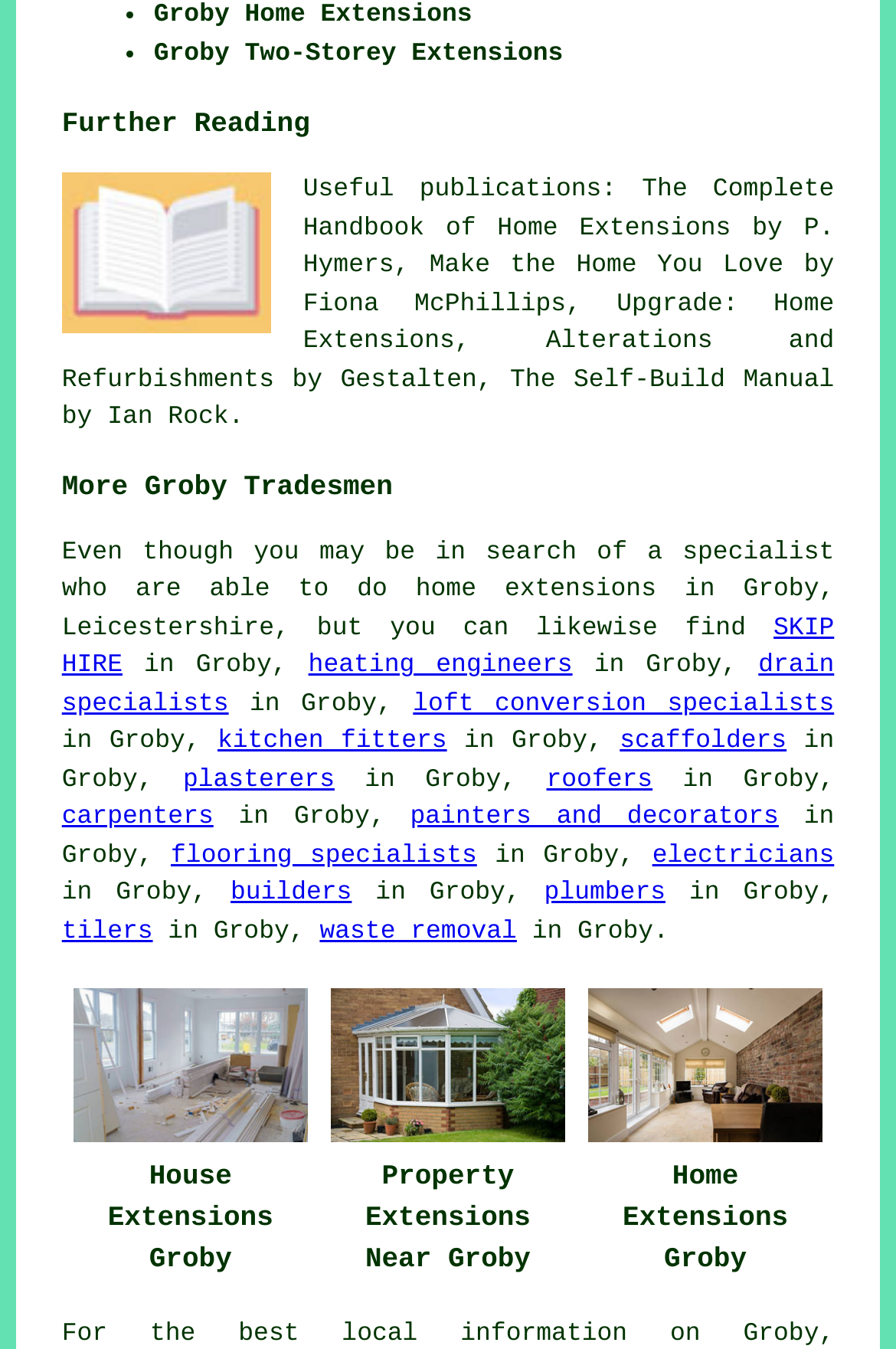Please determine the bounding box coordinates for the element that should be clicked to follow these instructions: "Click 'SKIP HIRE'".

[0.069, 0.456, 0.931, 0.504]